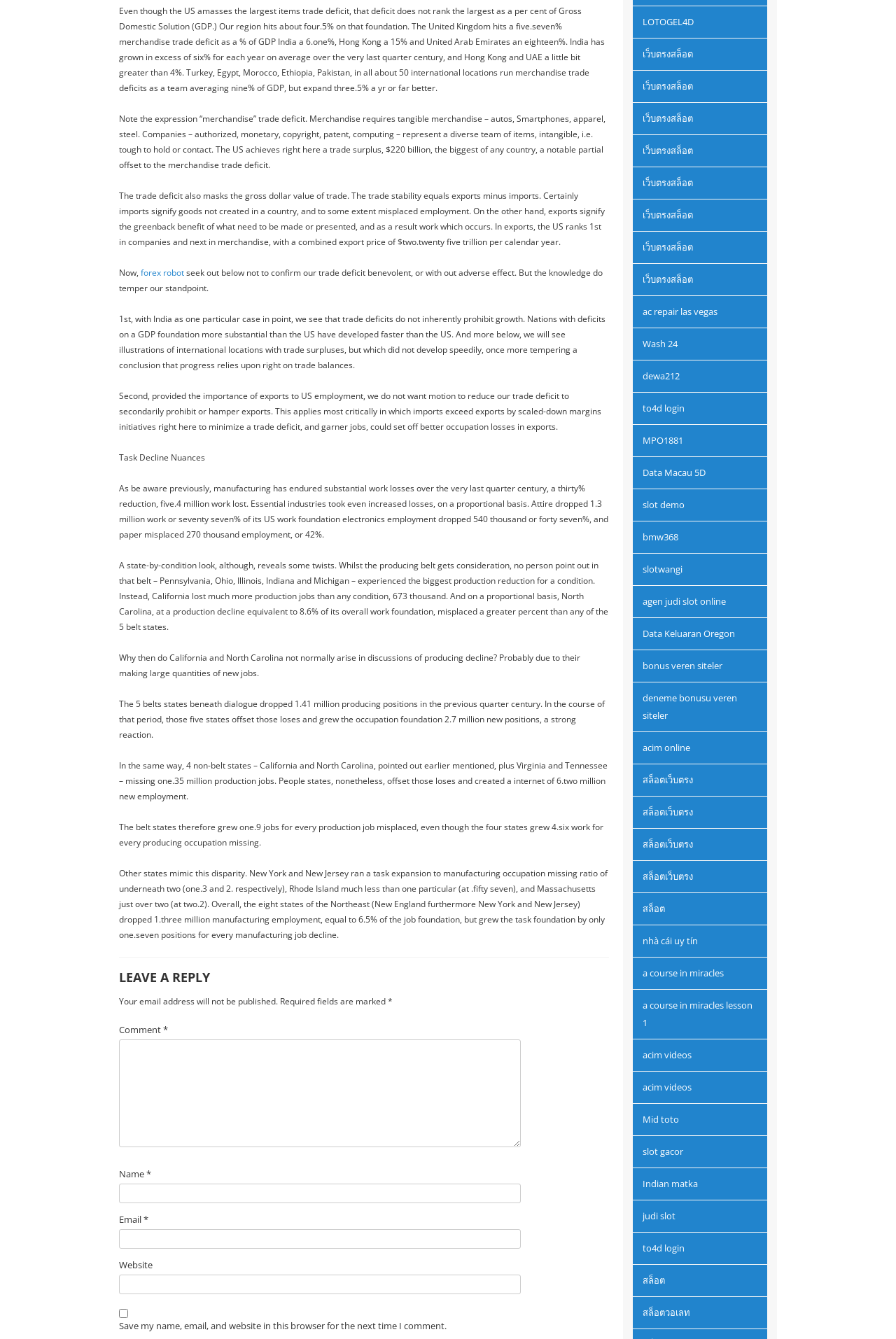Find the bounding box coordinates of the element to click in order to complete the given instruction: "Click the 'LOTOGEL4D' link."

[0.706, 0.005, 0.856, 0.028]